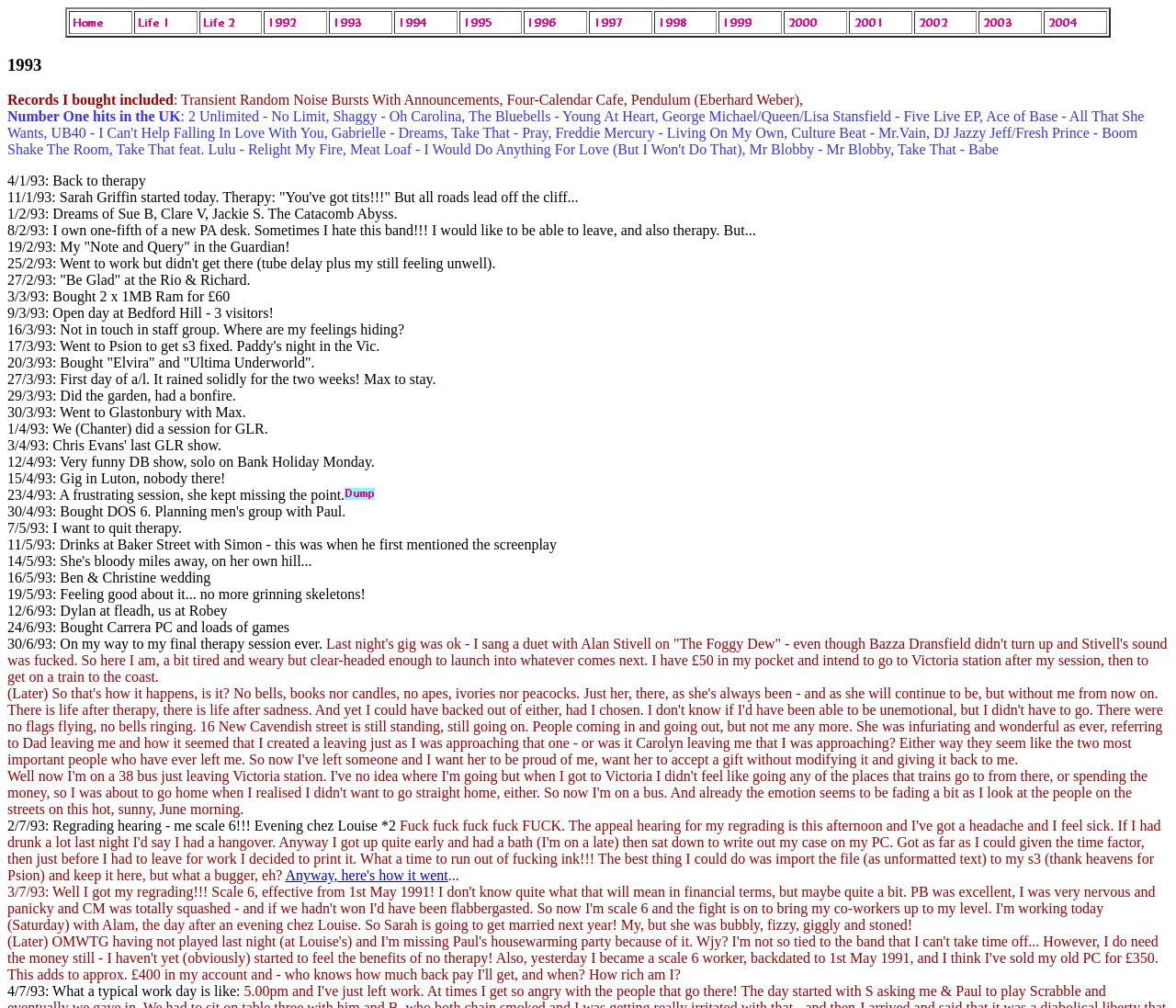Please locate the bounding box coordinates of the region I need to click to follow this instruction: "Click the first link in the grid".

[0.06, 0.019, 0.09, 0.035]